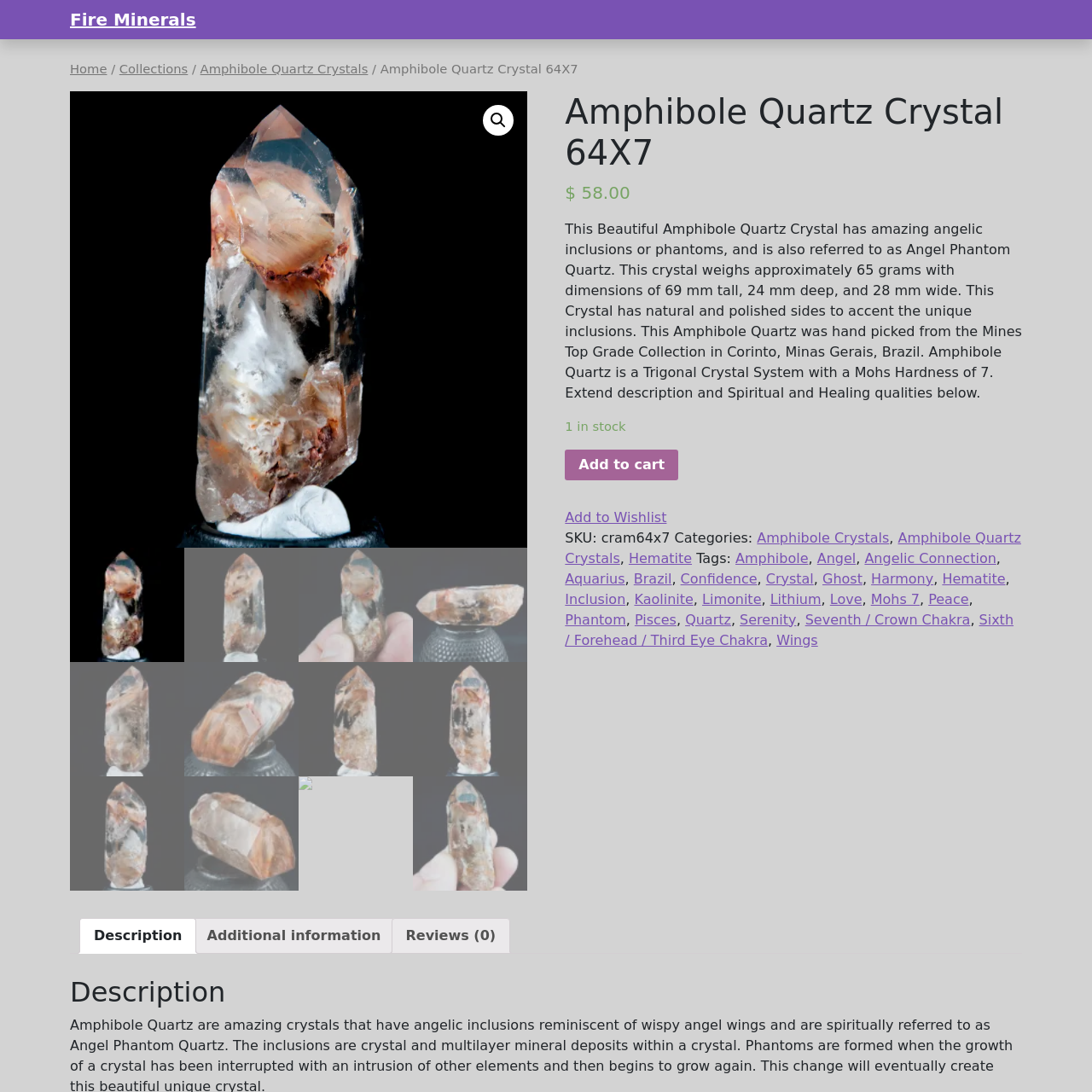Examine the content inside the red bounding box and offer a comprehensive answer to the following question using the details from the image: Where is the Mines Top Grade Collection located?

According to the caption, the Mines Top Grade Collection, which is the source of the crystal, is located in Corinto, Minas Gerais, Brazil, providing information about the crystal's origin.